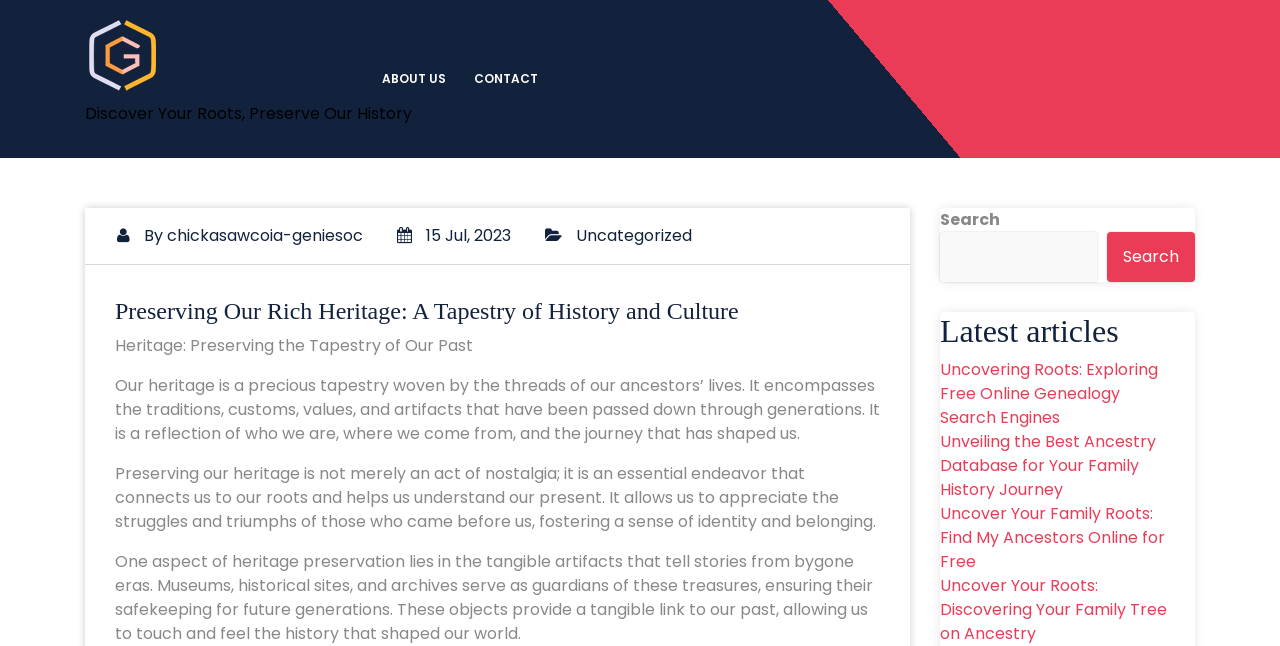Refer to the image and provide an in-depth answer to the question: 
What type of artifacts tell stories from bygone eras?

The webpage mentions that one aspect of heritage preservation lies in the tangible artifacts that tell stories from bygone eras. These artifacts are kept in museums, historical sites, and archives, providing a tangible link to our past.